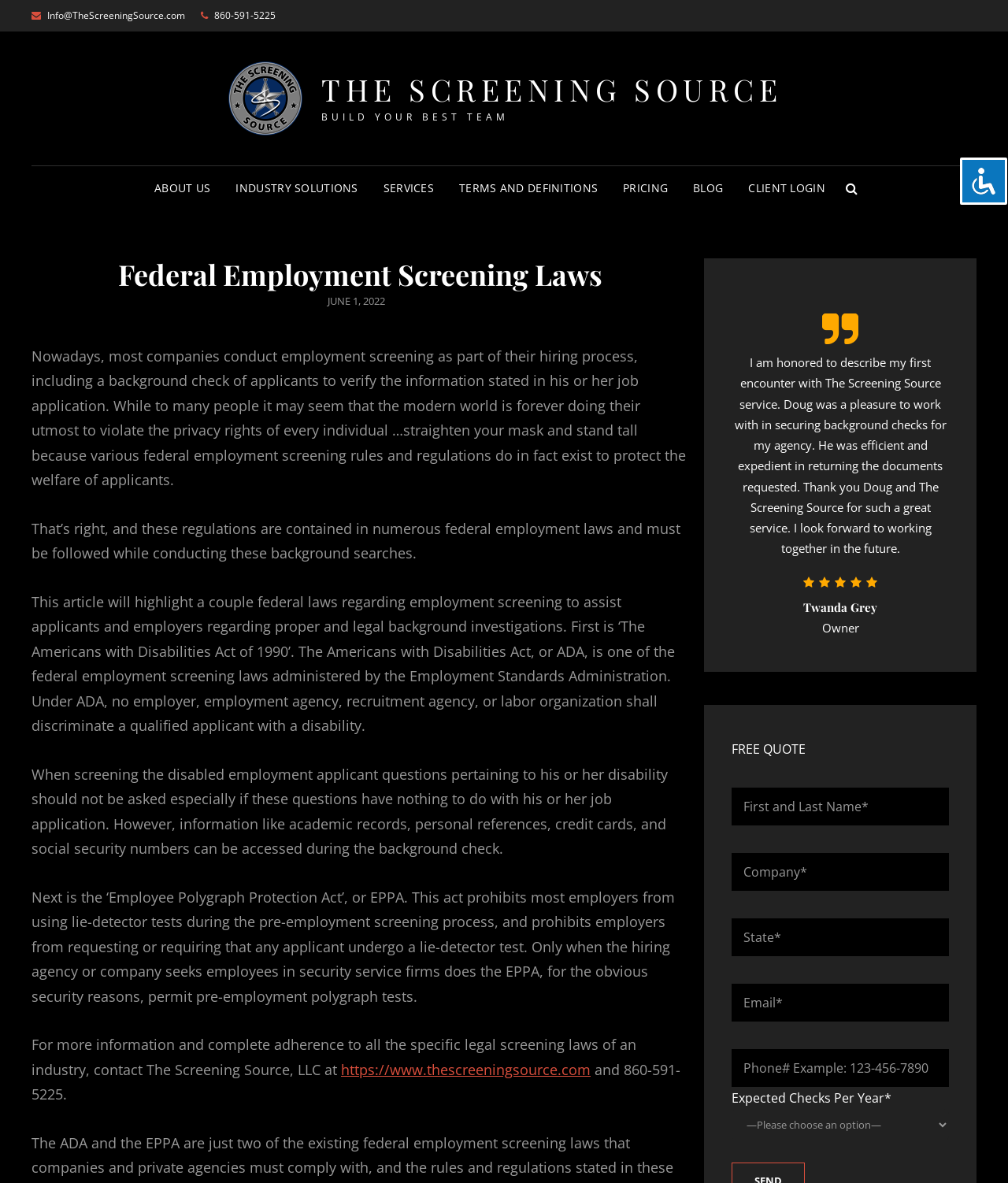Please determine the bounding box coordinates of the element's region to click for the following instruction: "Search for something".

[0.833, 0.149, 0.857, 0.169]